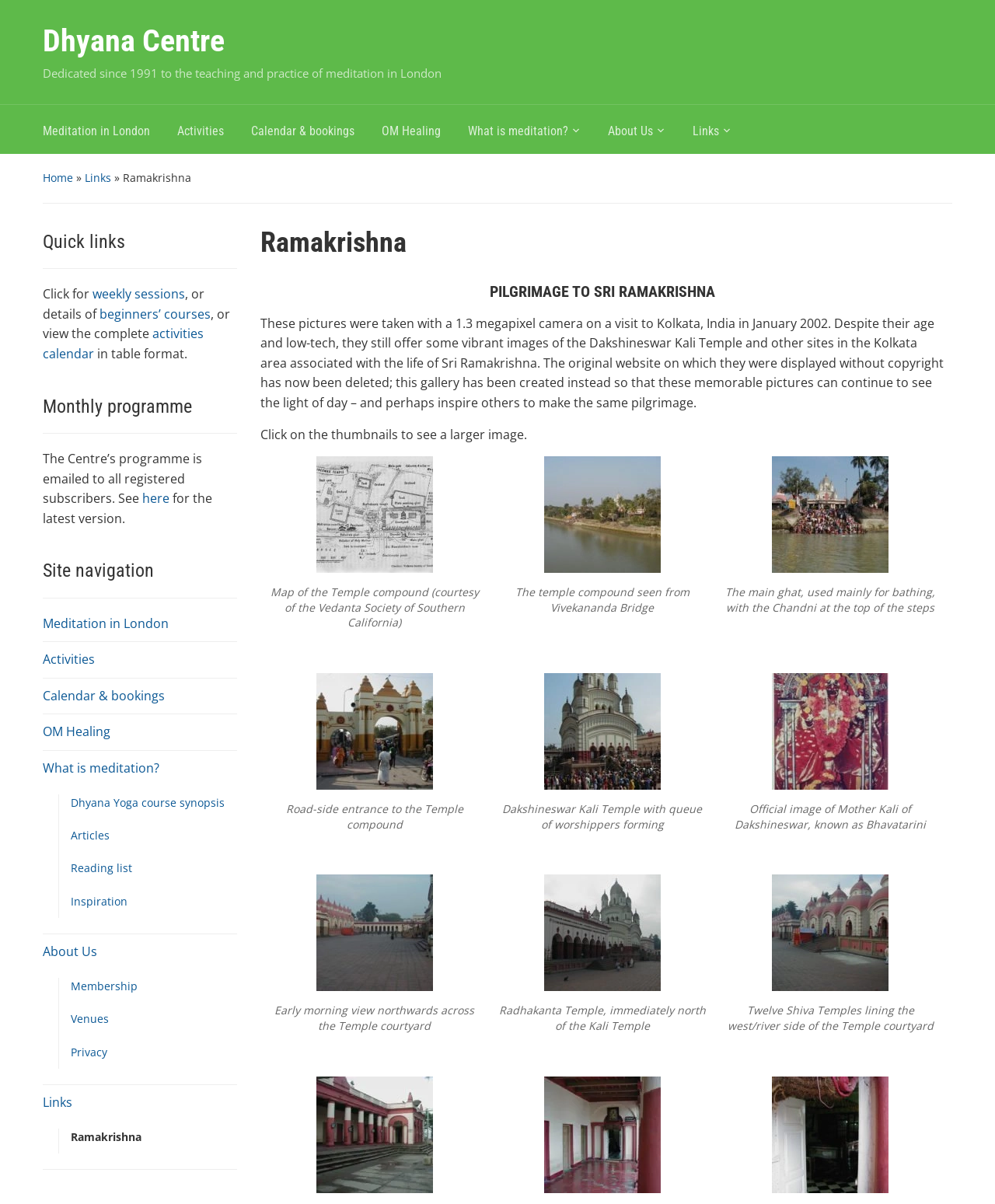Determine the bounding box coordinates of the clickable area required to perform the following instruction: "Click on 'Dhyana Centre'". The coordinates should be represented as four float numbers between 0 and 1: [left, top, right, bottom].

[0.043, 0.019, 0.226, 0.049]